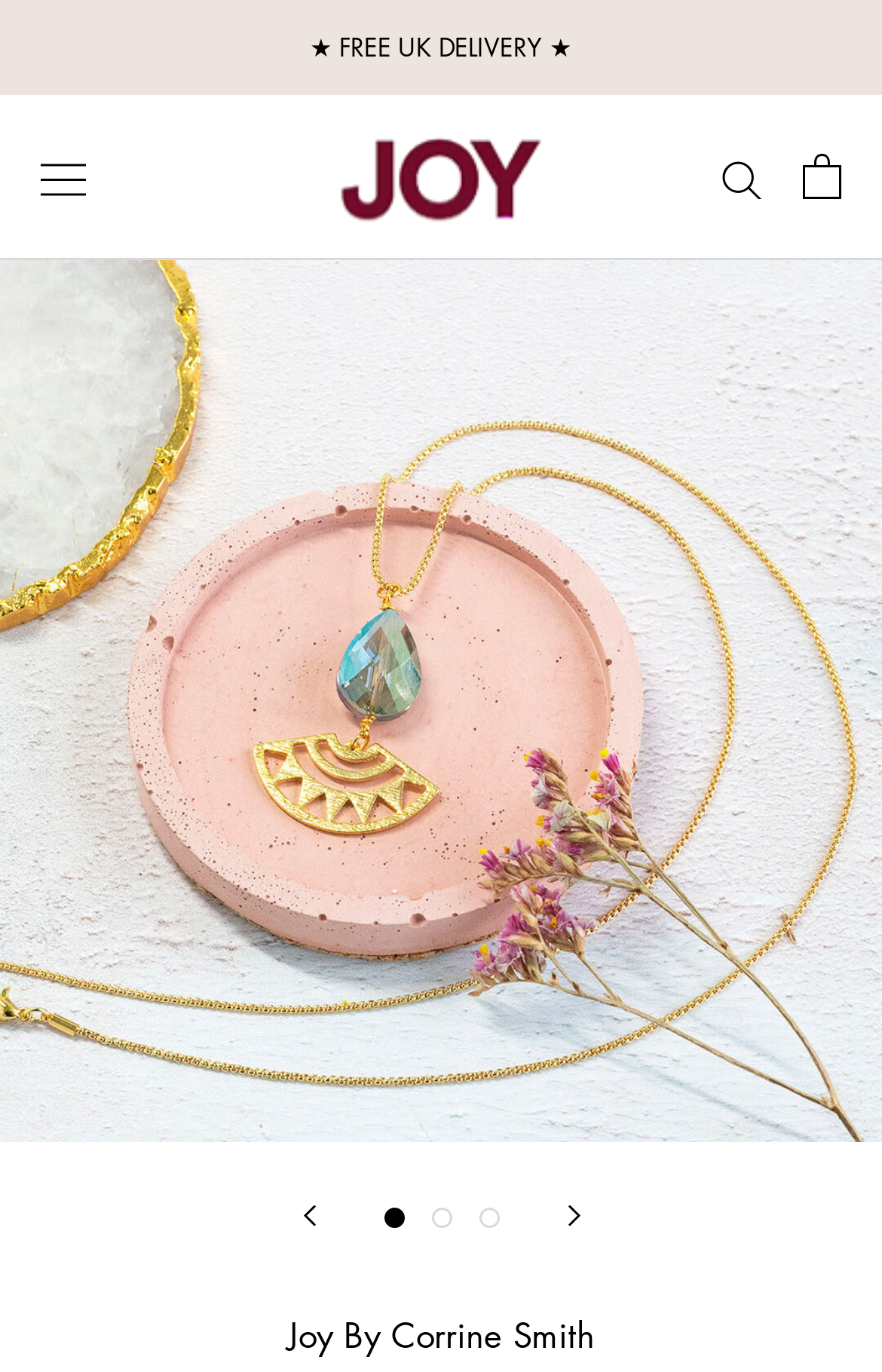Please determine the bounding box coordinates of the element's region to click in order to carry out the following instruction: "View image 1". The coordinates should be four float numbers between 0 and 1, i.e., [left, top, right, bottom].

[0.435, 0.881, 0.458, 0.896]